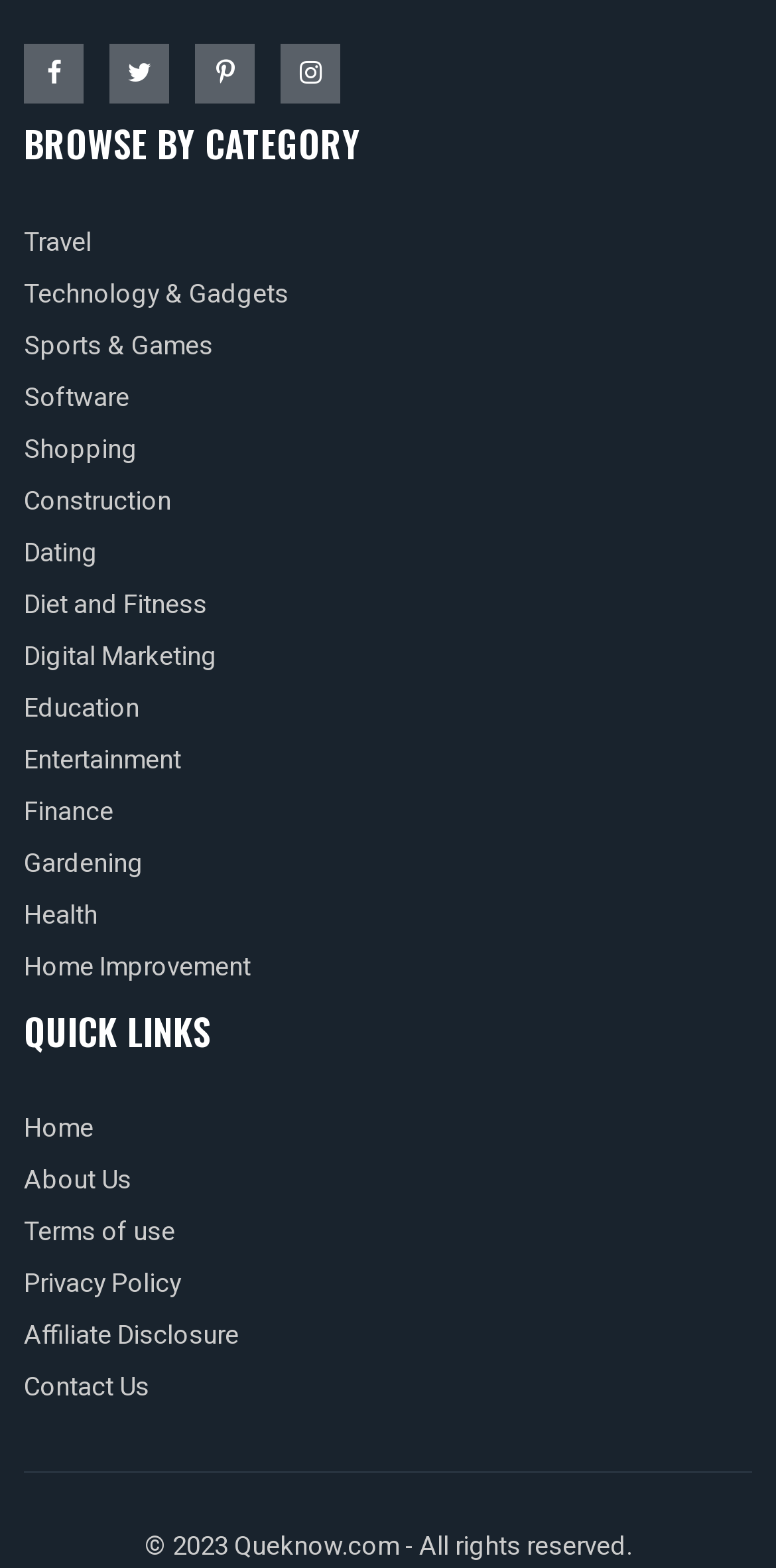What is the copyright year of the website?
Please provide a detailed and thorough answer to the question.

I found the copyright information at the bottom of the webpage, which states '© 2023 Queknow.com - All rights reserved.', so the copyright year is 2023.